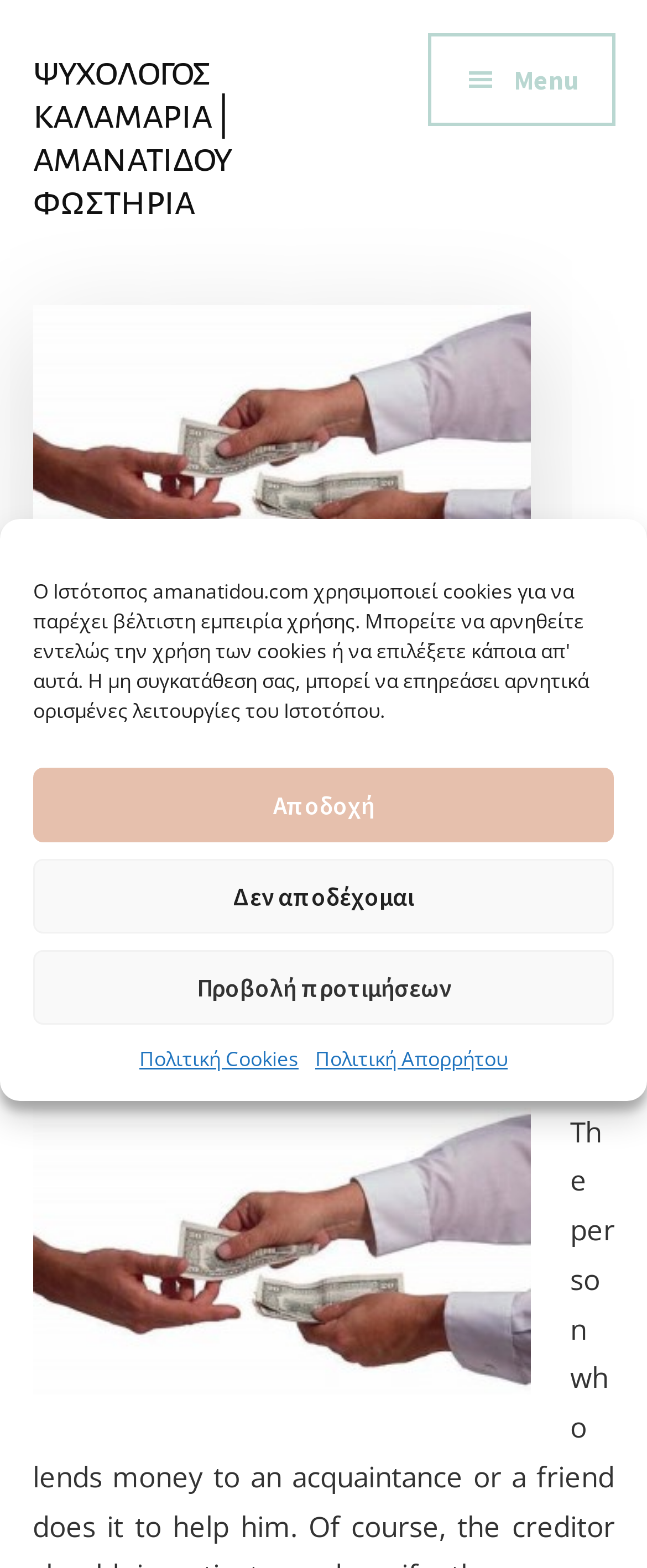Locate the bounding box coordinates of the item that should be clicked to fulfill the instruction: "View the image about daneizo-xrimata".

[0.05, 0.706, 0.819, 0.889]